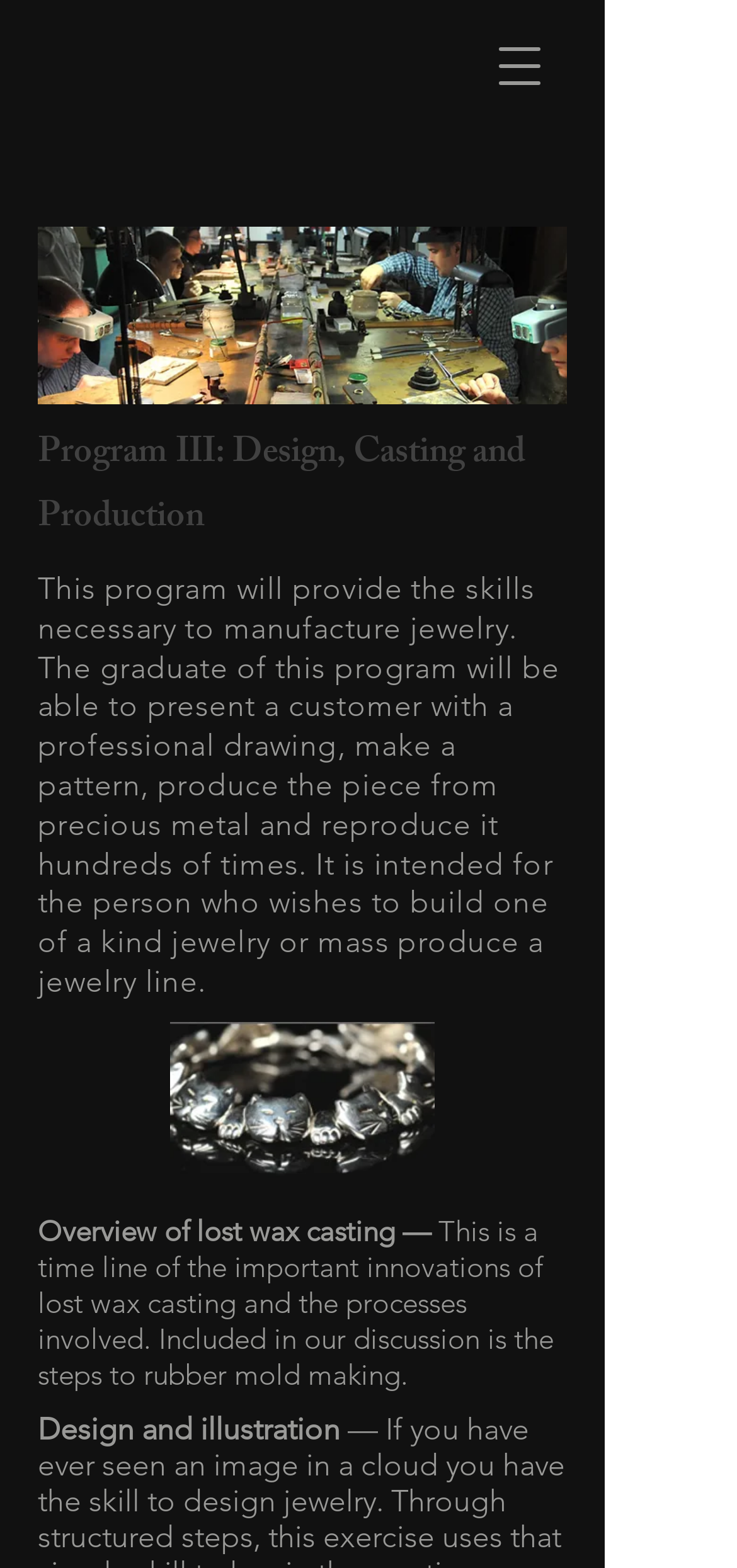Please answer the following question using a single word or phrase: 
What skill will the graduate of this program be able to present to a customer?

Professional drawing